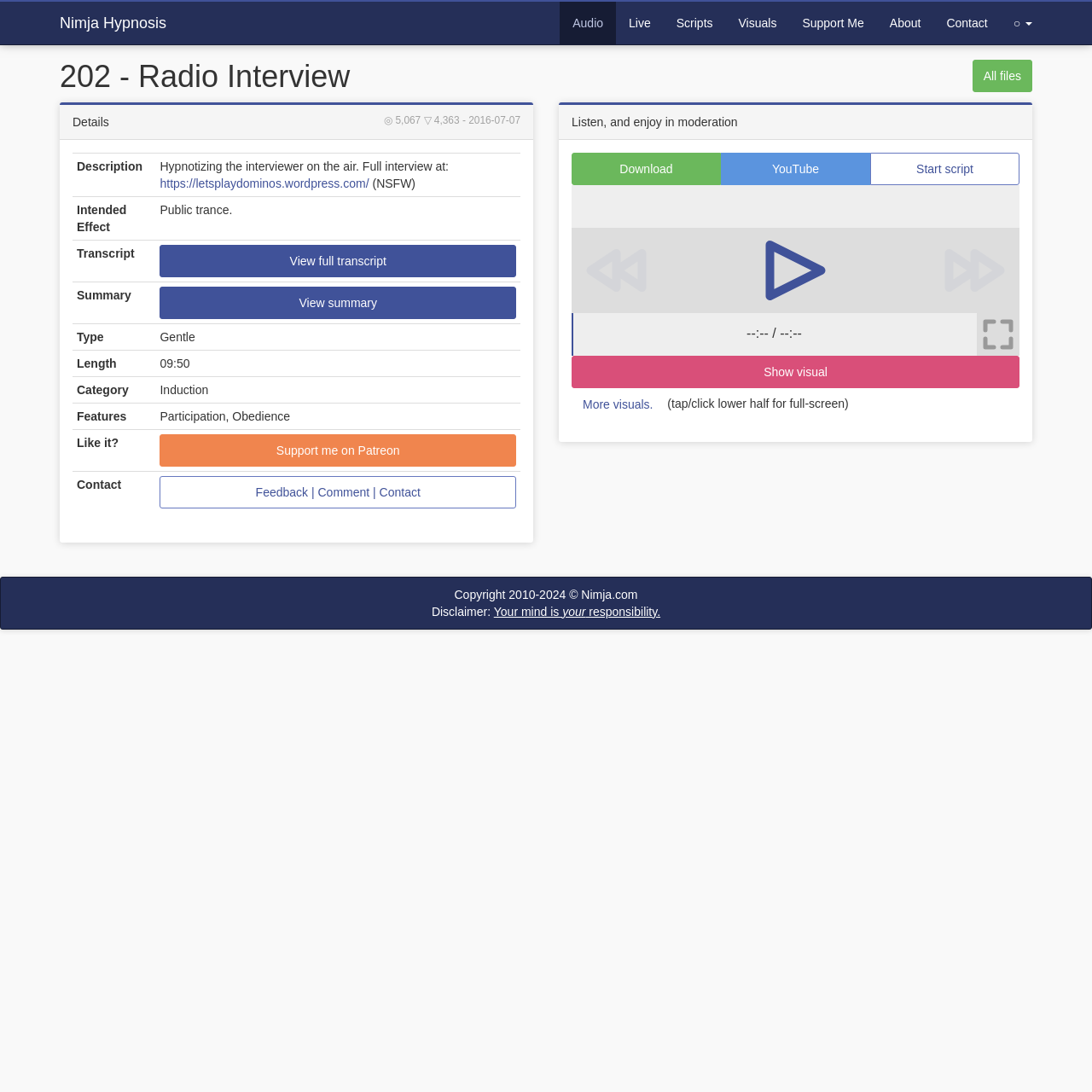What type of content is presented on this webpage?
Kindly answer the question with as much detail as you can.

Based on the webpage's structure and content, it appears to be a webpage dedicated to presenting hypnosis audio content, with features such as a description, transcript, and audio controls.